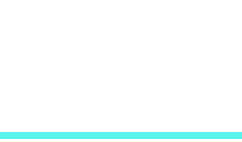Is the turquoise line a graphical detail? Based on the image, give a response in one word or a short phrase.

Yes